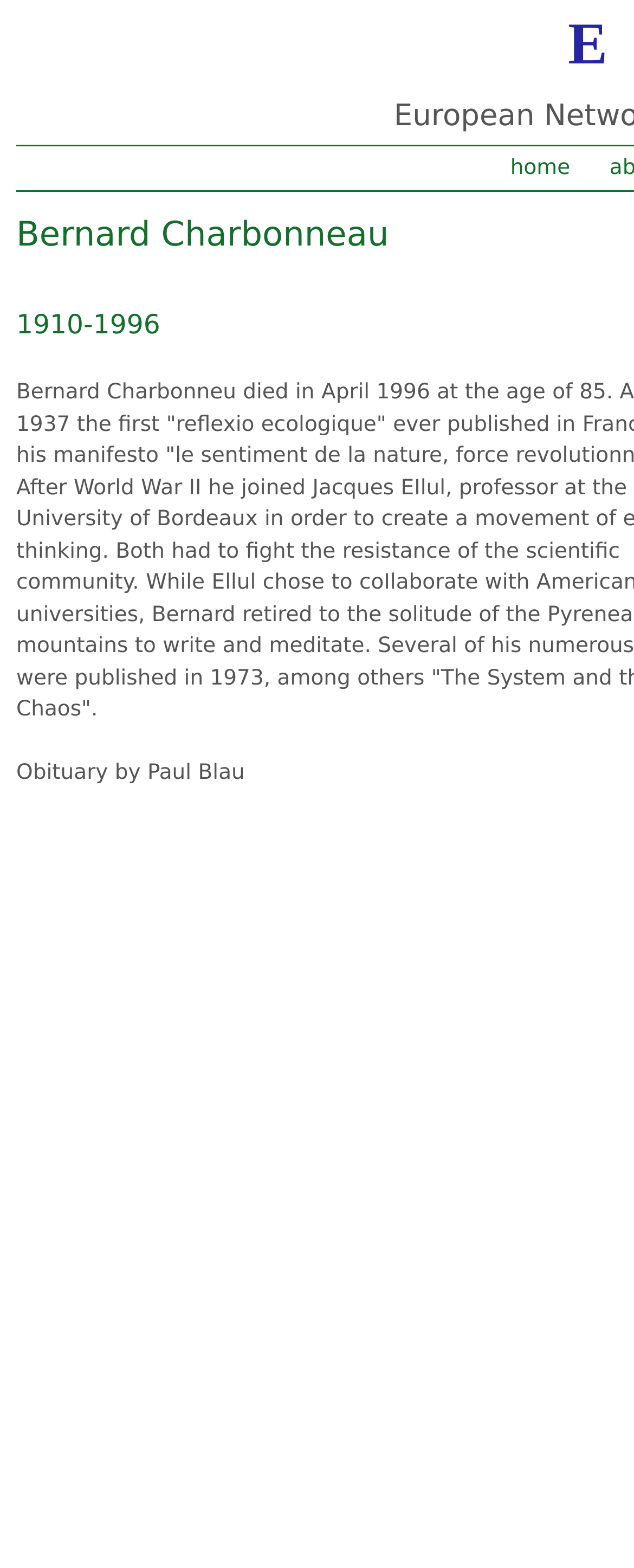Please determine the bounding box of the UI element that matches this description: home. The coordinates should be given as (top-left x, top-left y, bottom-right x, bottom-right y), with all values between 0 and 1.

[0.805, 0.099, 0.899, 0.115]